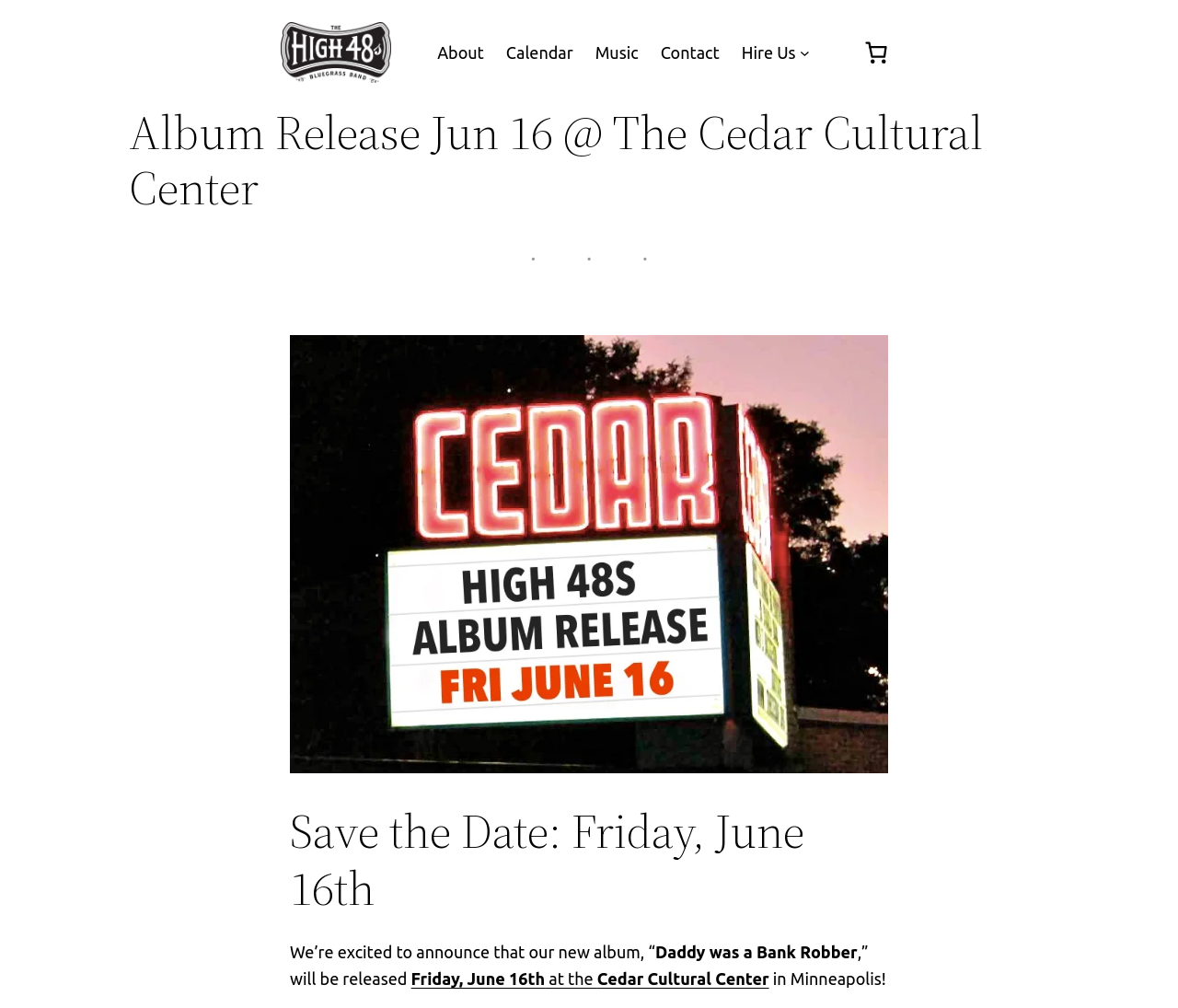Can you identify the bounding box coordinates of the clickable region needed to carry out this instruction: 'Click the High 48s Logo'? The coordinates should be four float numbers within the range of 0 to 1, stated as [left, top, right, bottom].

[0.238, 0.022, 0.332, 0.082]